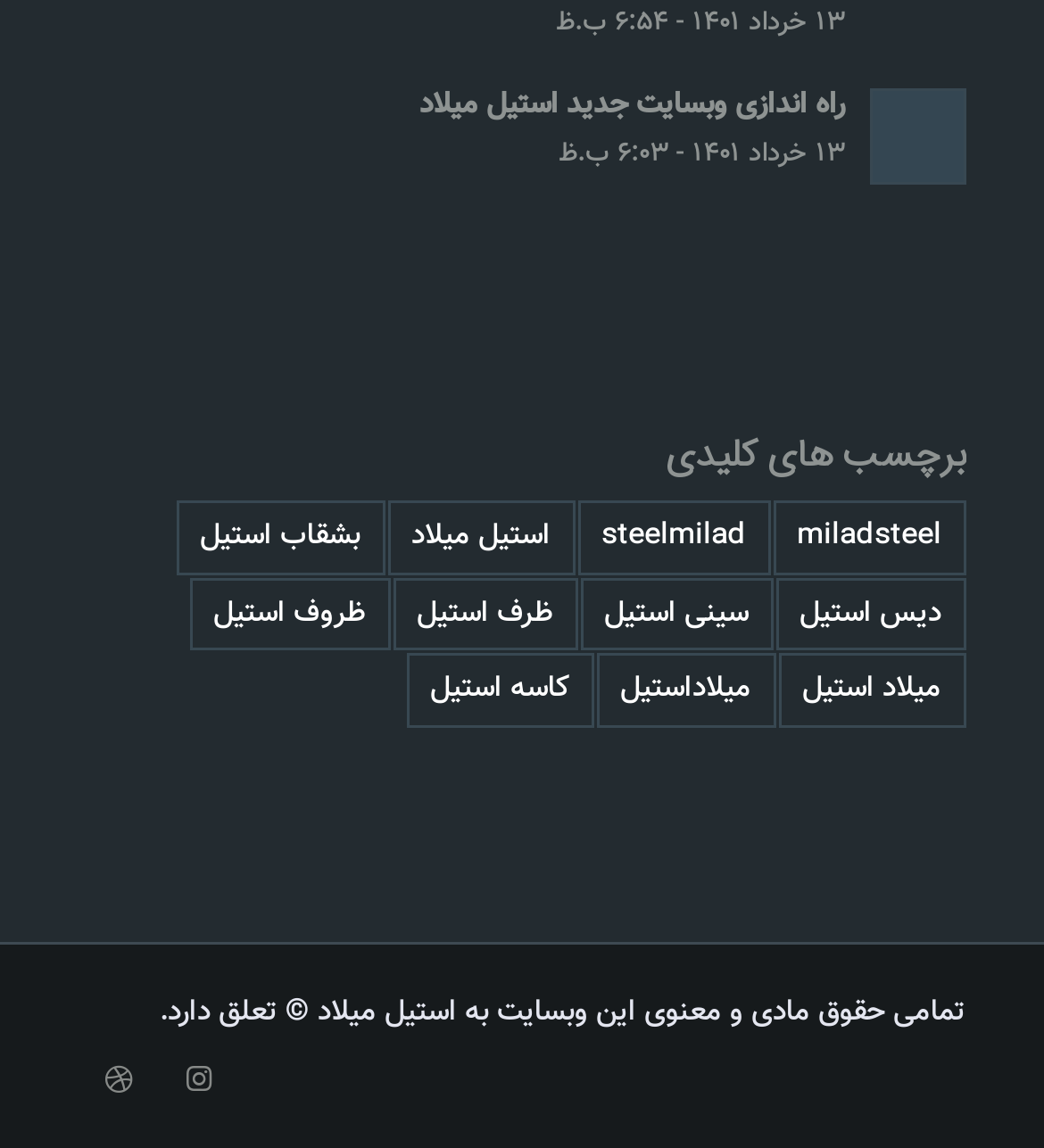How many links are there on the webpage?
Please look at the screenshot and answer in one word or a short phrase.

13